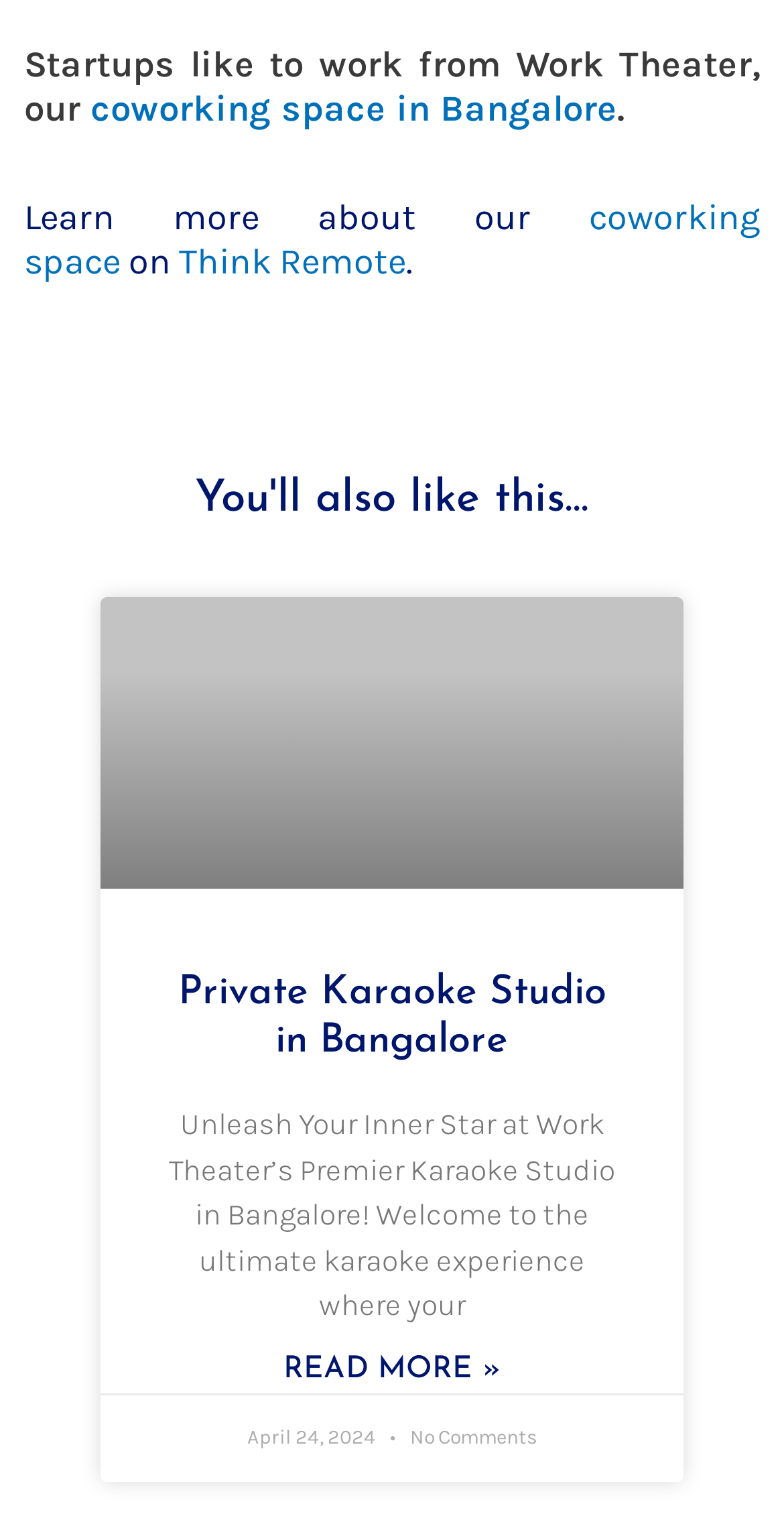What is the name of the coworking space?
Look at the webpage screenshot and answer the question with a detailed explanation.

The name of the coworking space is mentioned in the first heading as 'Work Theater, our coworking space in Bangalore'.